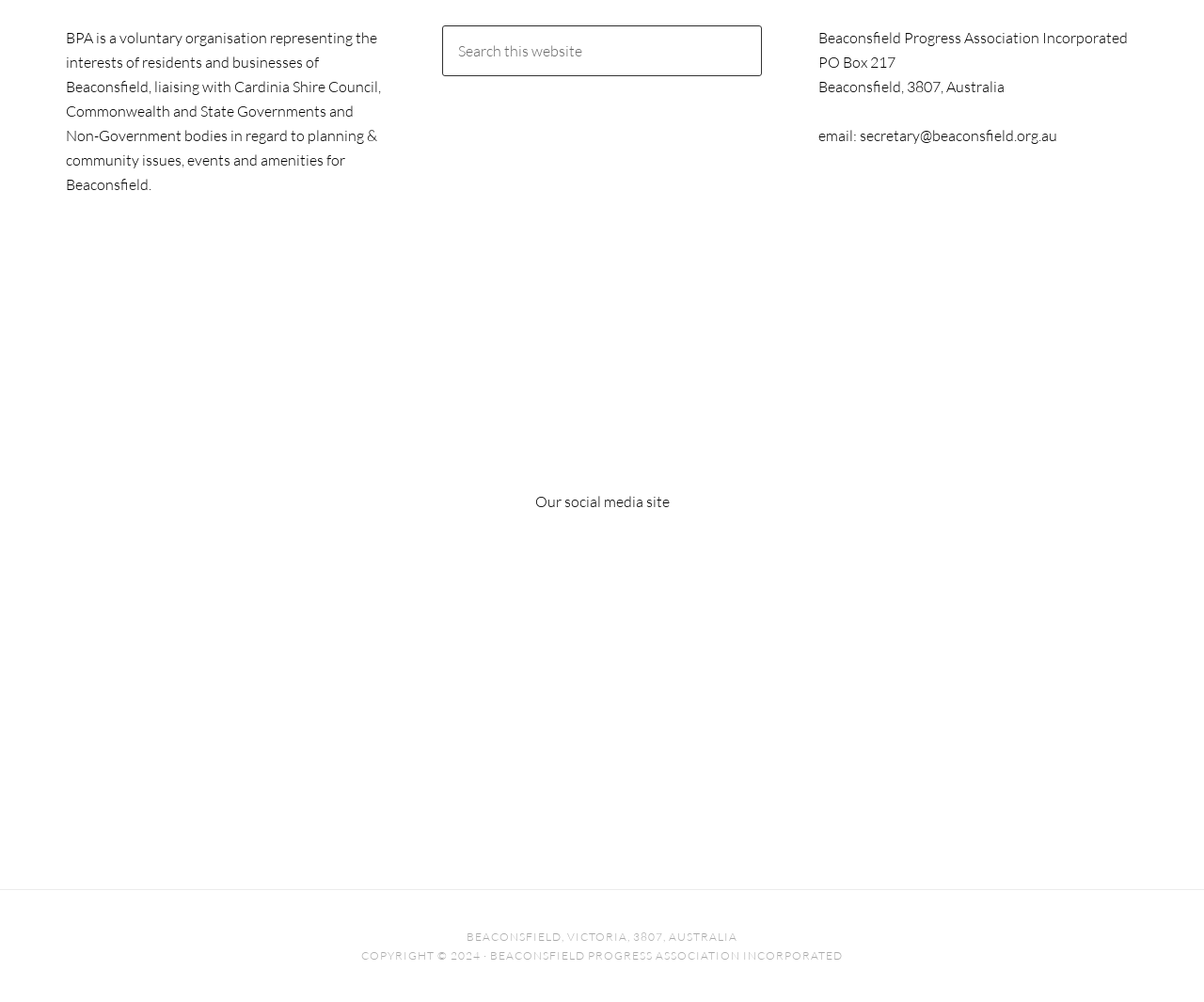What is the purpose of the search box?
Look at the image and answer the question using a single word or phrase.

To search the website